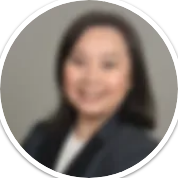What is the purpose of the image? Based on the image, give a response in one word or a short phrase.

Professional headshot